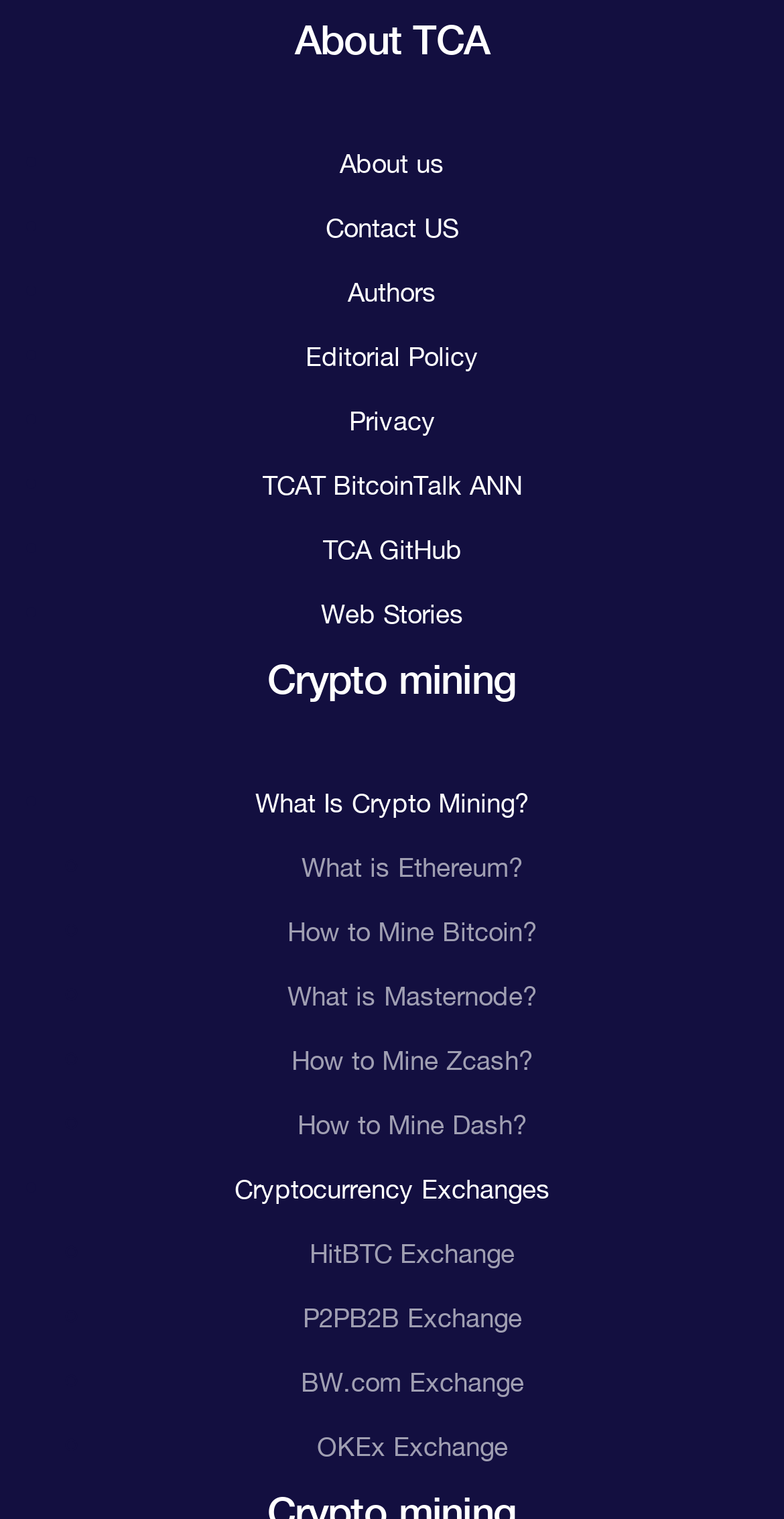Kindly determine the bounding box coordinates for the clickable area to achieve the given instruction: "Explore Cryptocurrency Exchanges".

[0.299, 0.773, 0.701, 0.792]